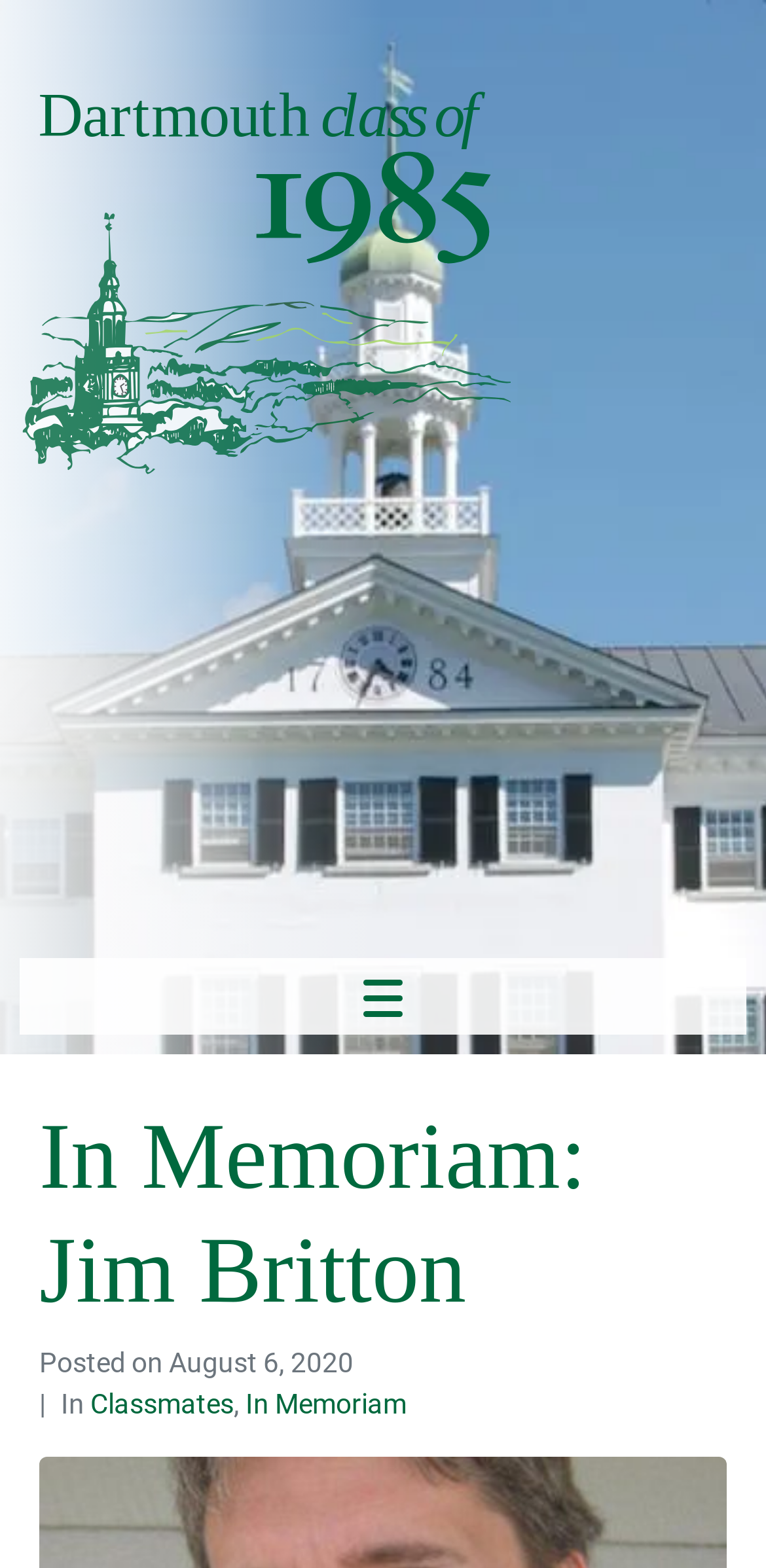Provide the bounding box coordinates of the HTML element described by the text: "In Memoriam". The coordinates should be in the format [left, top, right, bottom] with values between 0 and 1.

[0.321, 0.885, 0.531, 0.905]